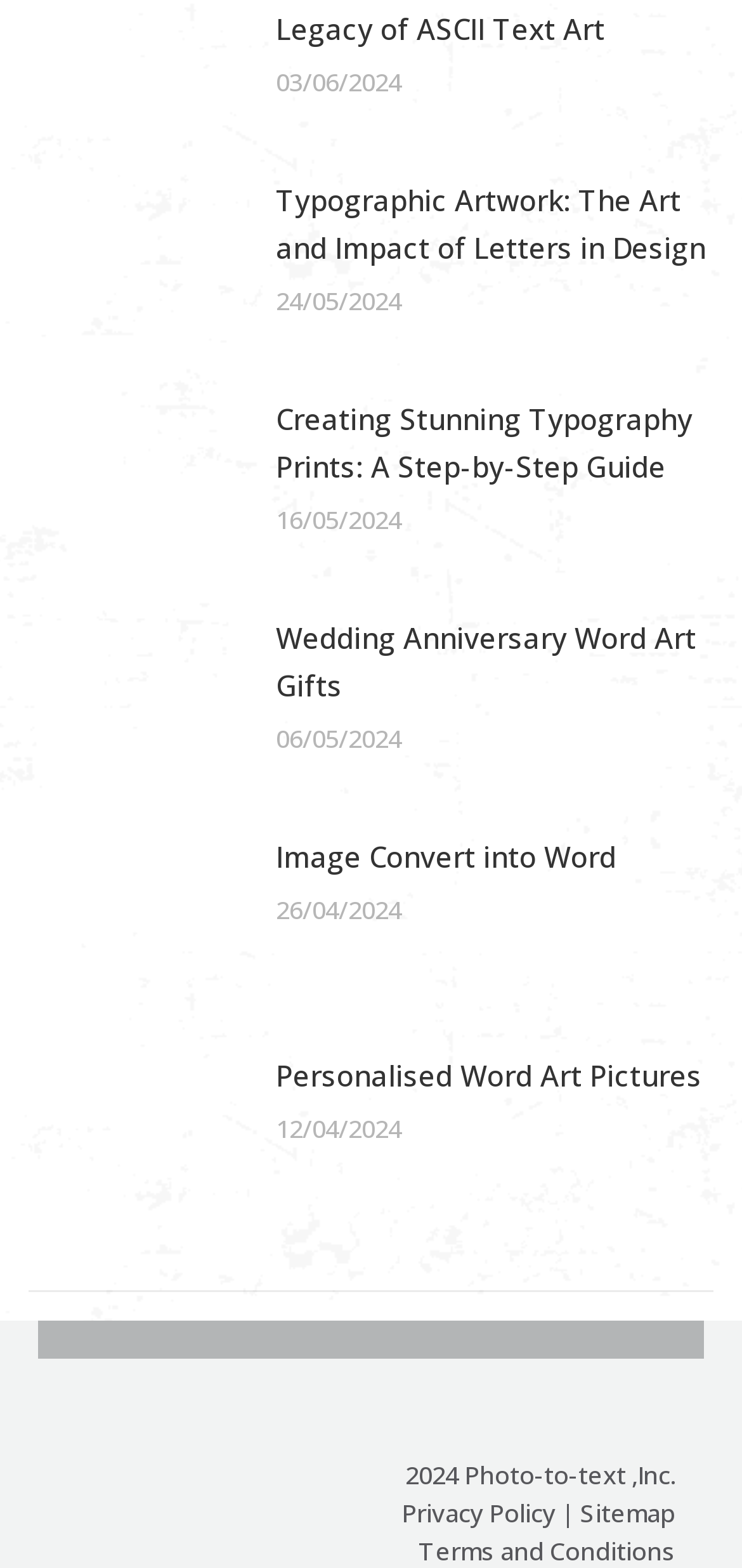Indicate the bounding box coordinates of the element that must be clicked to execute the instruction: "Browse 'PRODUCT CATEGORIES'". The coordinates should be given as four float numbers between 0 and 1, i.e., [left, top, right, bottom].

None